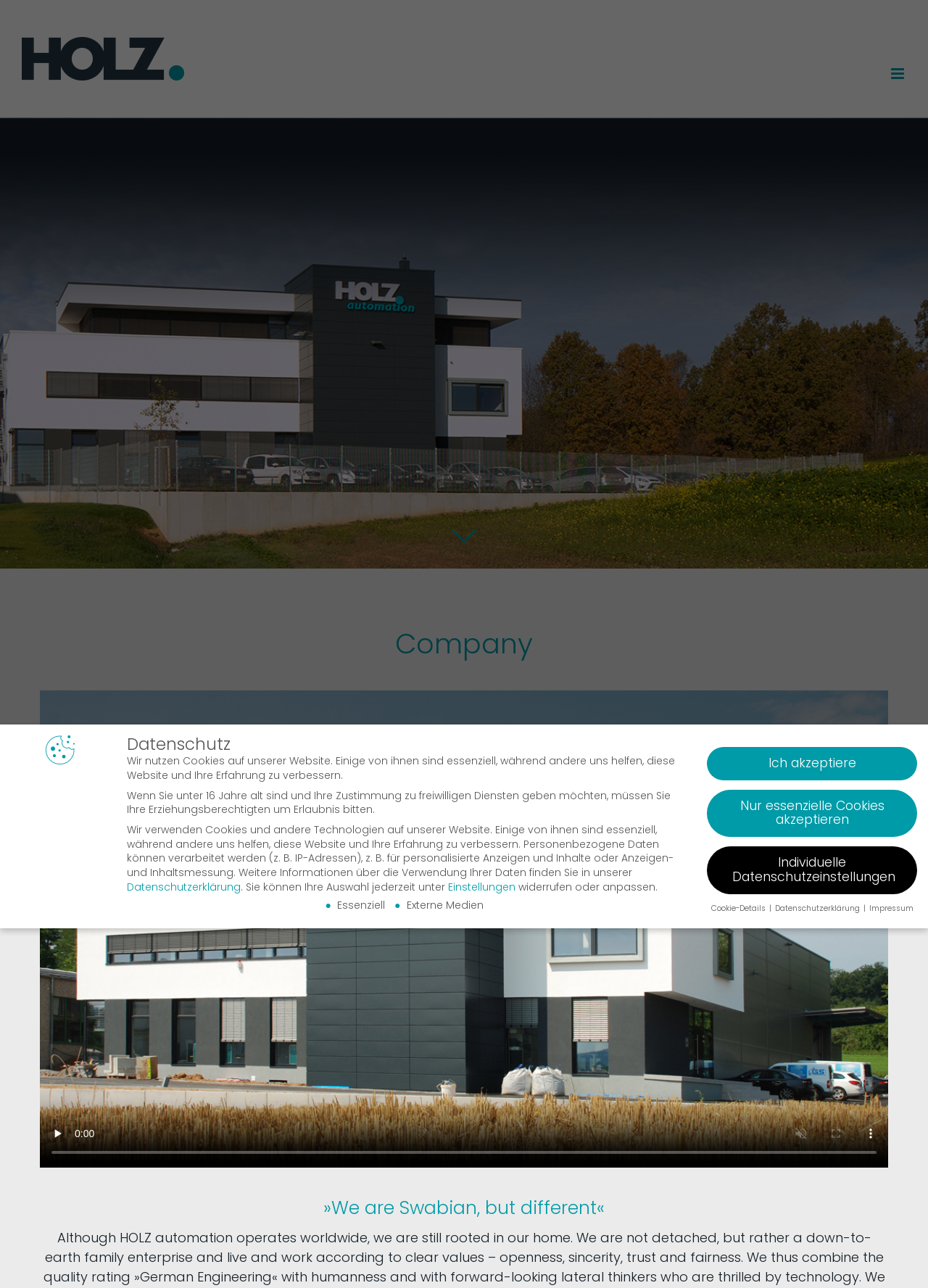Locate the bounding box coordinates of the clickable region necessary to complete the following instruction: "Toggle mobile menu". Provide the coordinates in the format of four float numbers between 0 and 1, i.e., [left, top, right, bottom].

[0.96, 0.051, 0.977, 0.063]